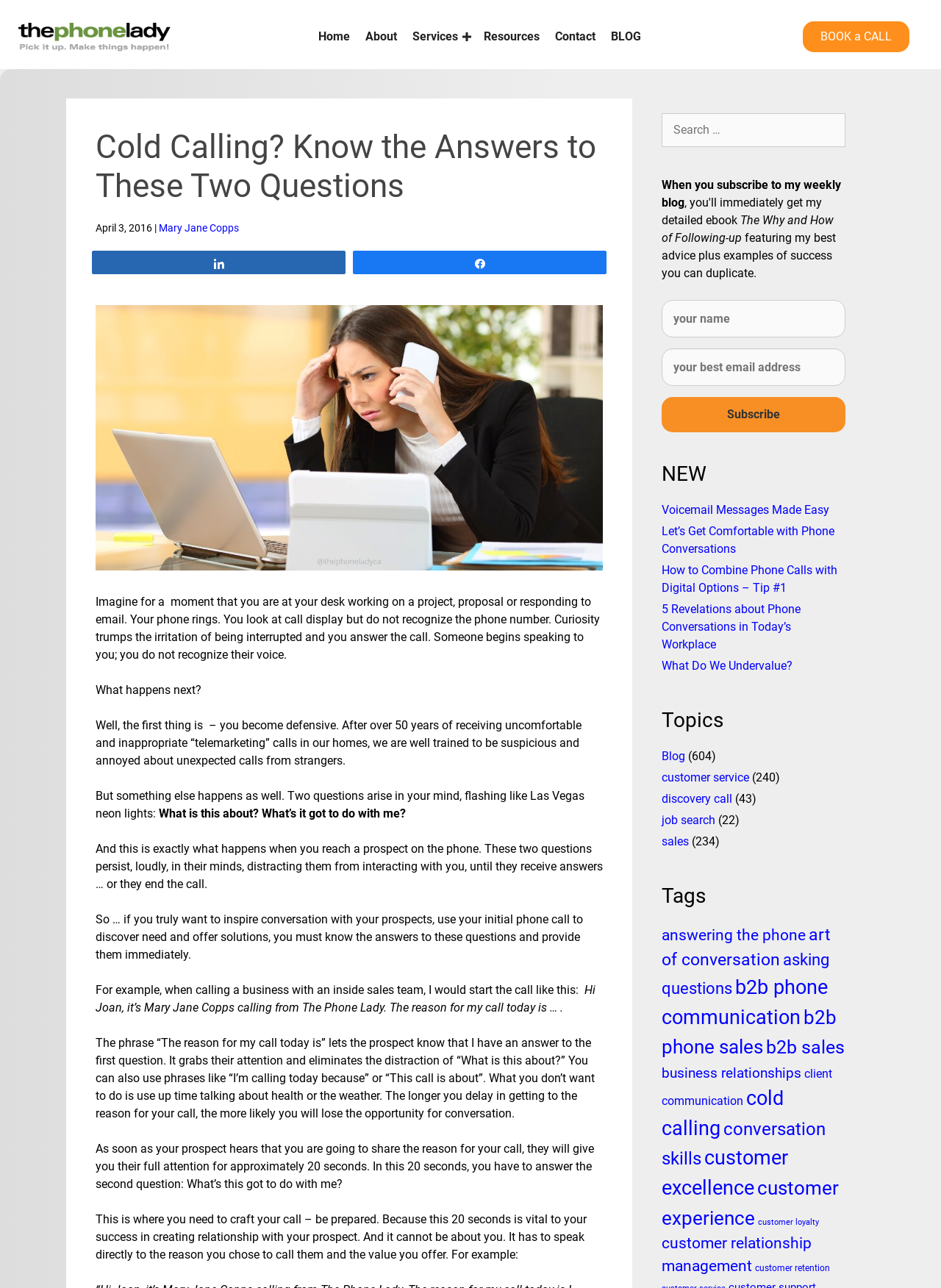Examine the image and give a thorough answer to the following question:
What is the name of the author of the article?

The author's name is mentioned in the article as 'Mary Jane Copps' in the sentence 'Hi Joan, it’s Mary Jane Copps calling from The Phone Lady.'